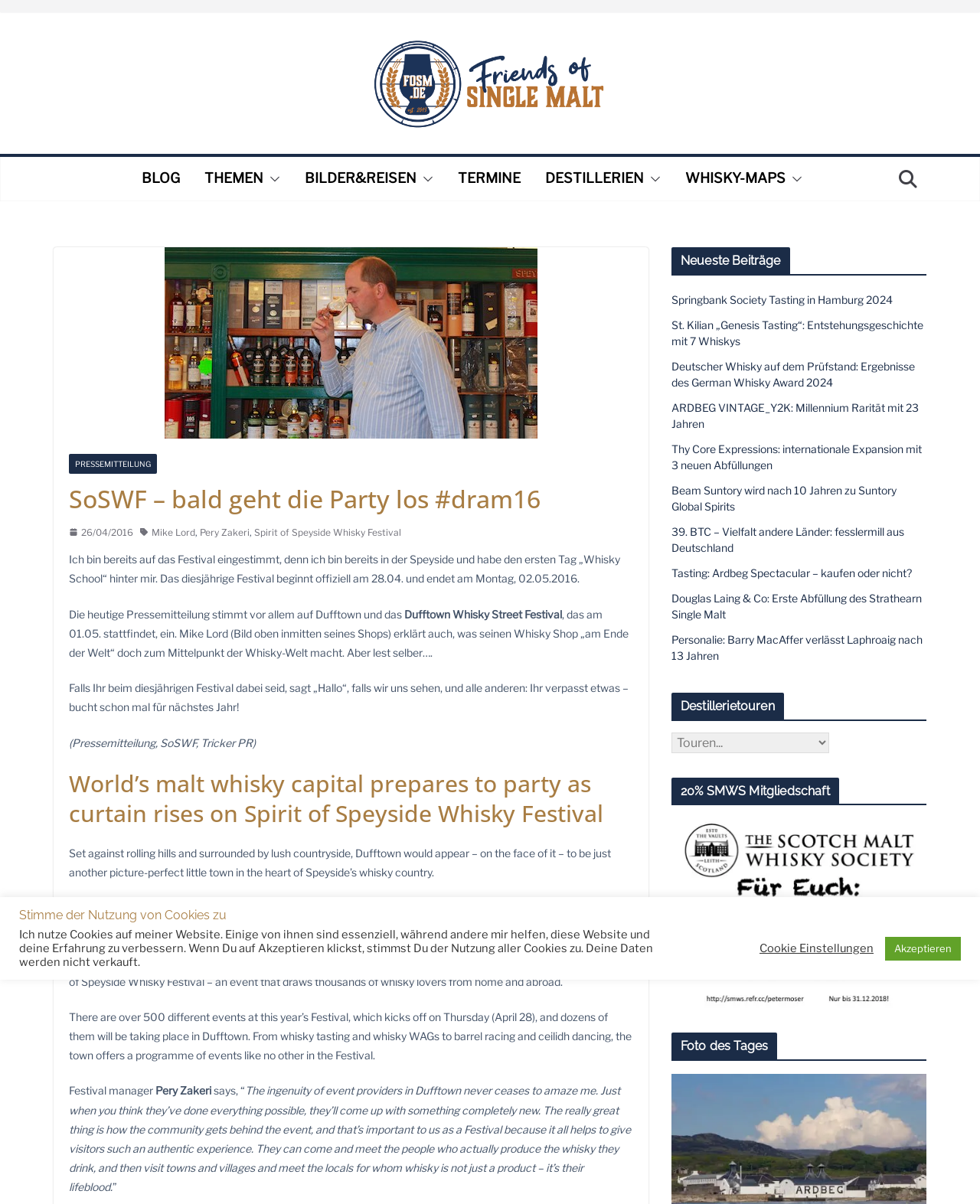Determine the main heading of the webpage and generate its text.

SoSWF – bald geht die Party los #dram16